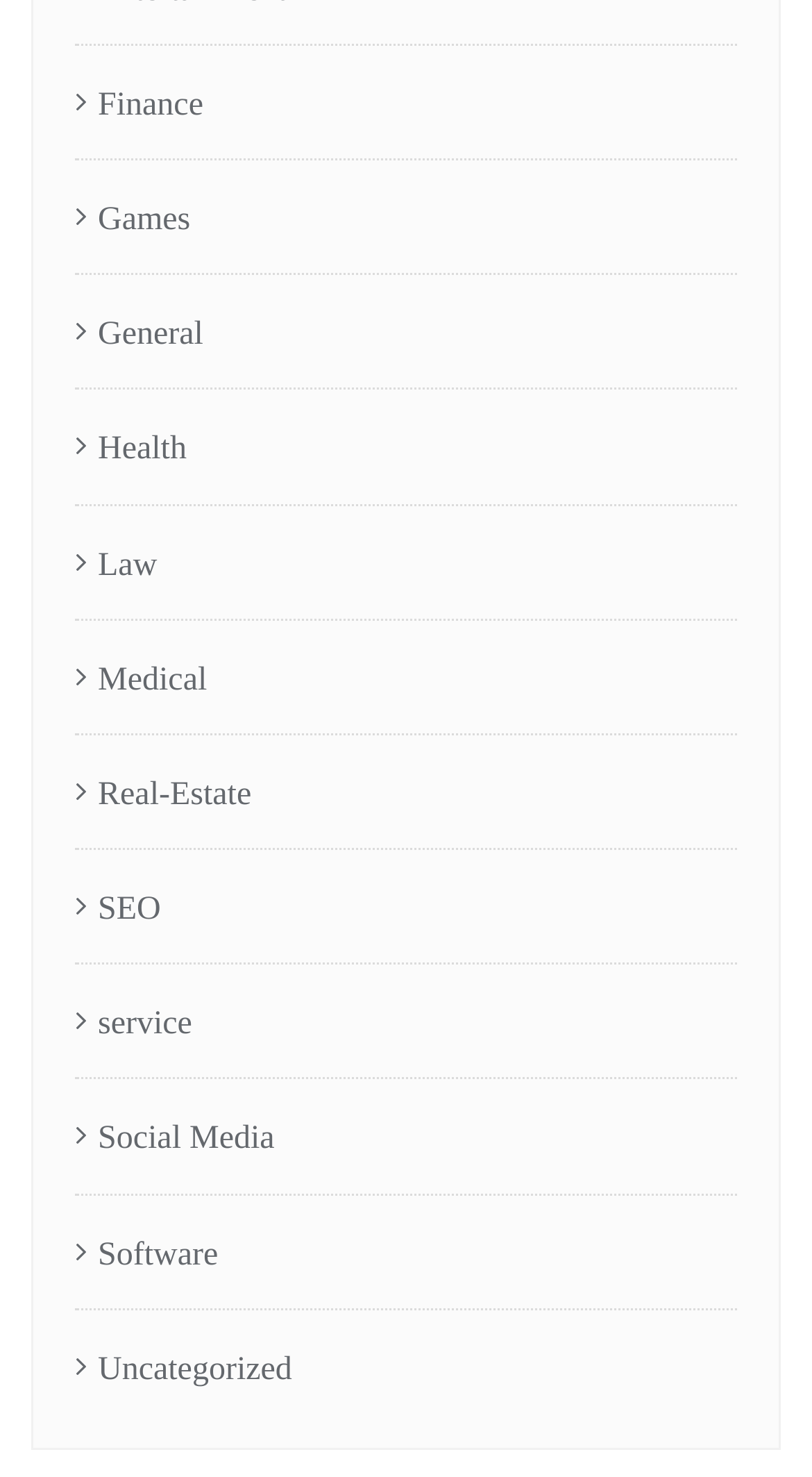Please identify the bounding box coordinates of the area that needs to be clicked to fulfill the following instruction: "Explore Health."

[0.092, 0.278, 0.23, 0.329]